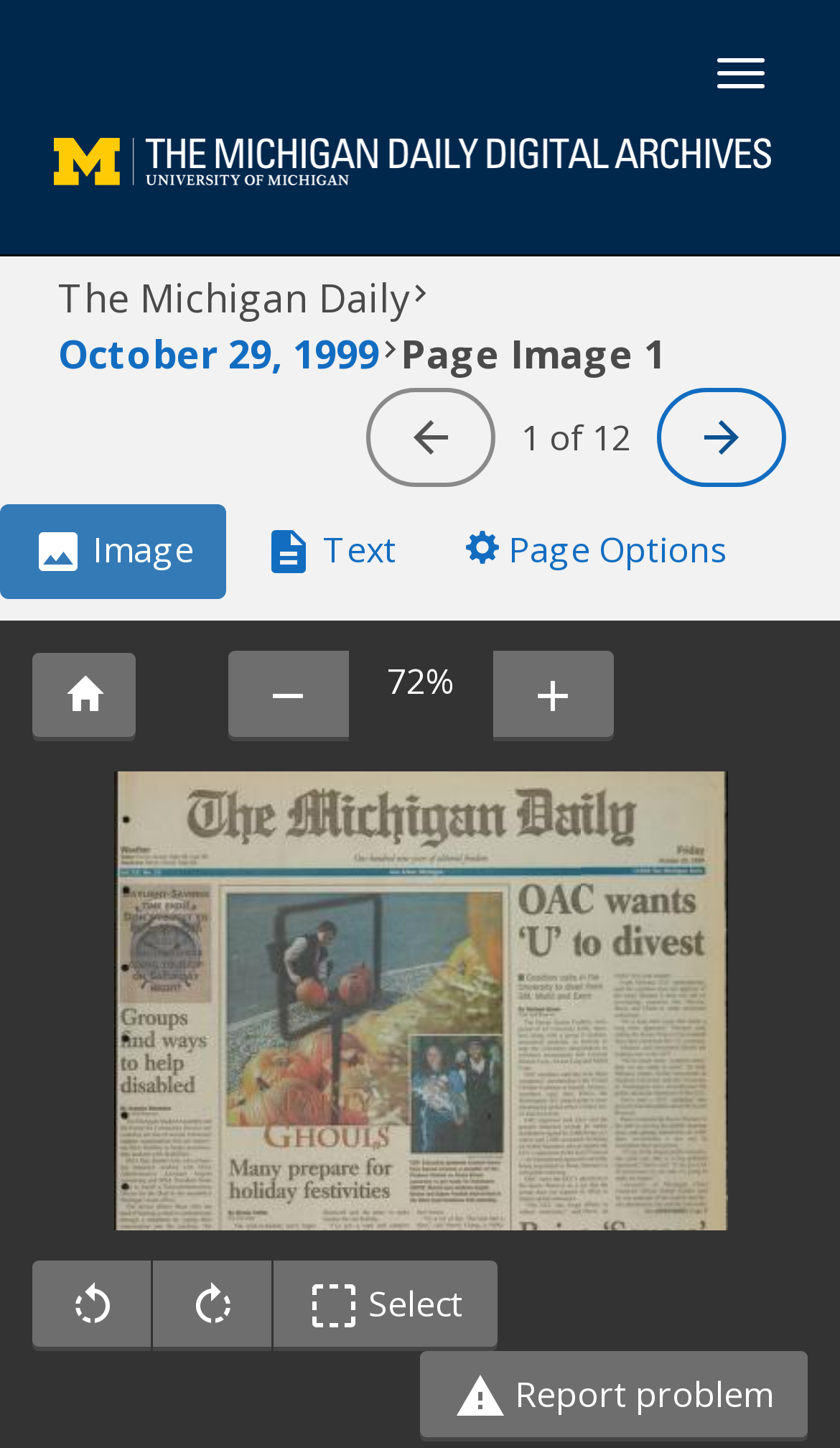Find the bounding box coordinates of the clickable element required to execute the following instruction: "Toggle navigation". Provide the coordinates as four float numbers between 0 and 1, i.e., [left, top, right, bottom].

[0.828, 0.027, 0.936, 0.074]